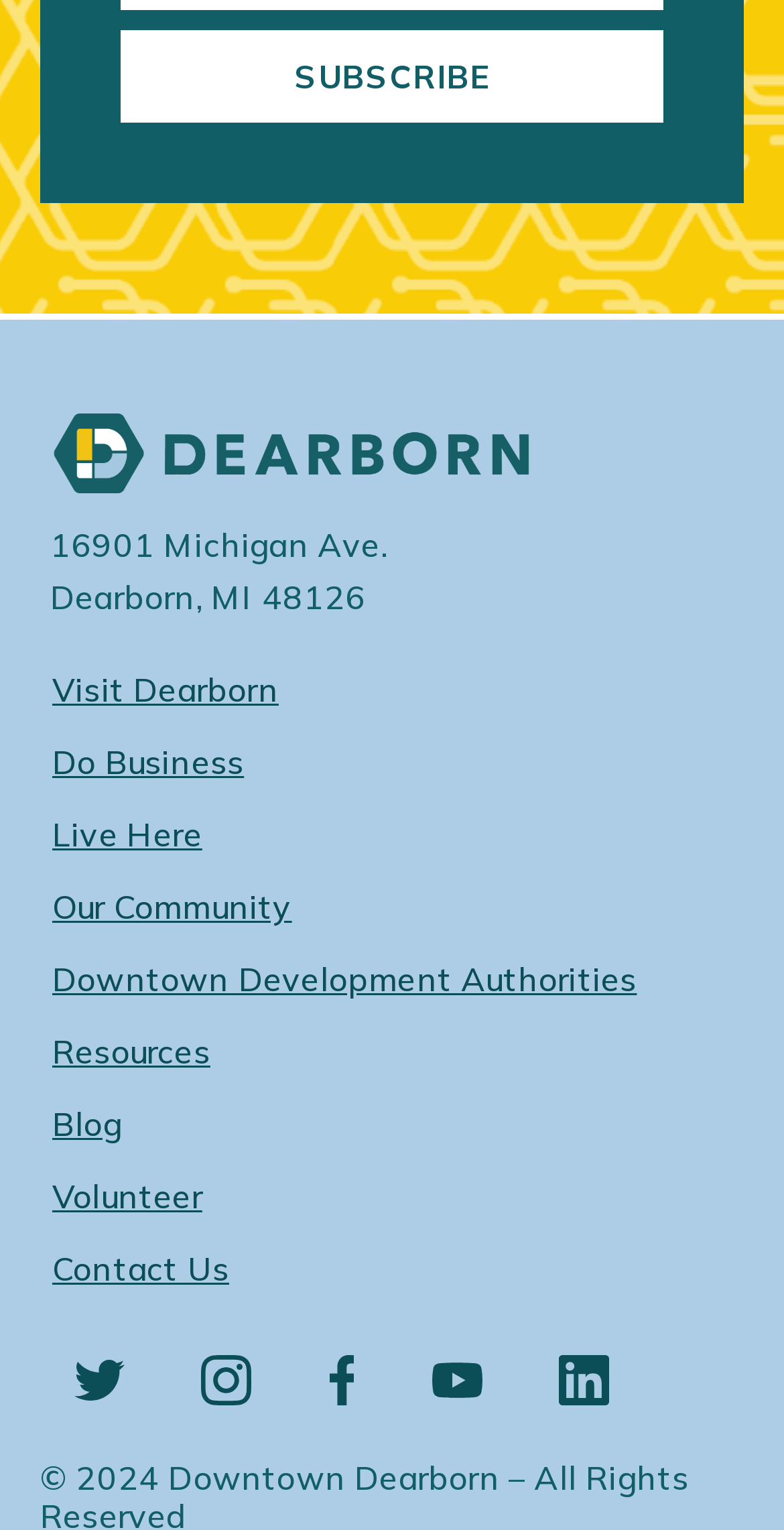Kindly determine the bounding box coordinates for the area that needs to be clicked to execute this instruction: "Follow on Twitter".

[0.051, 0.873, 0.203, 0.935]